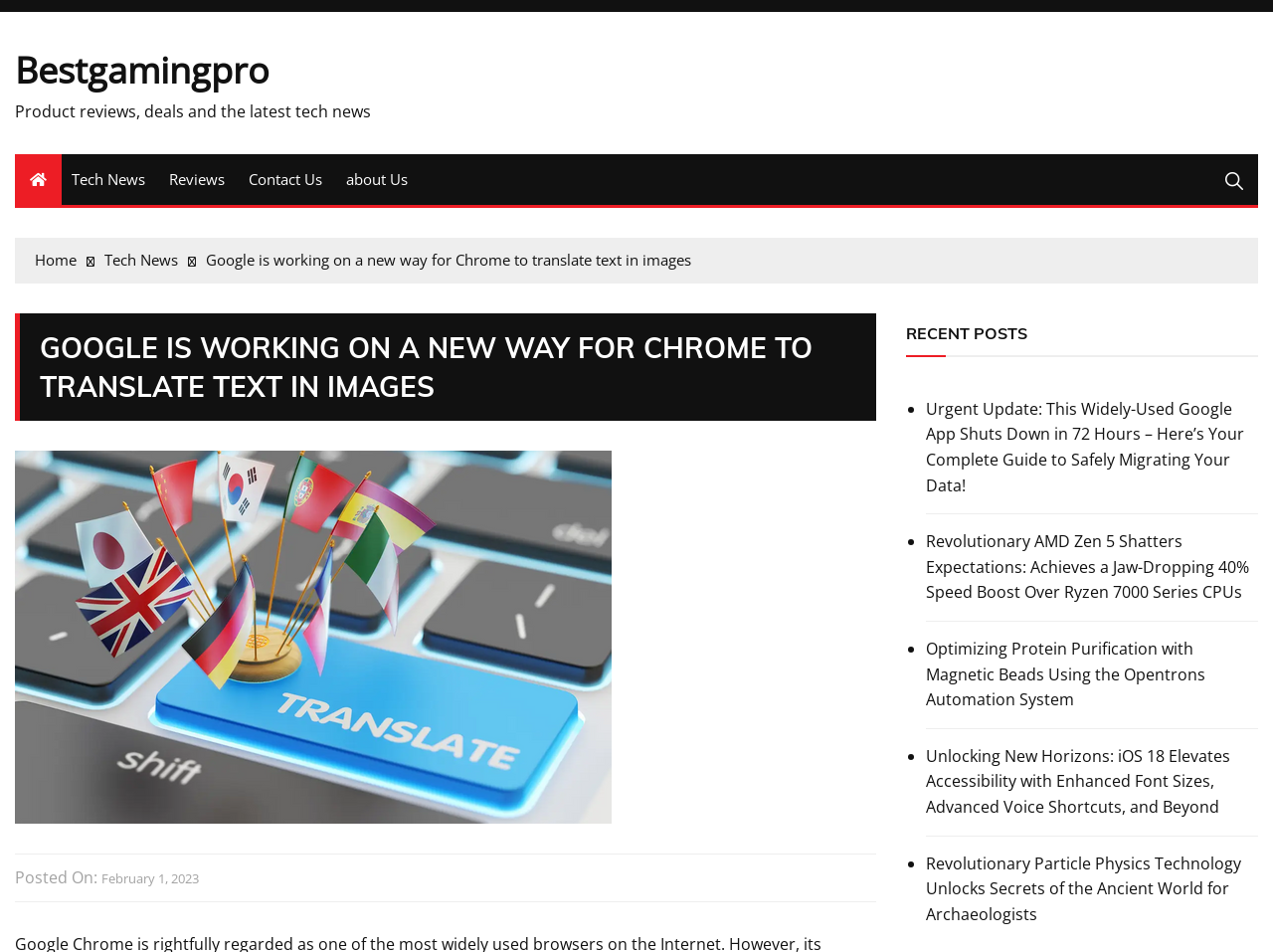Give a one-word or one-phrase response to the question: 
What is the date of the current article?

February 1, 2023